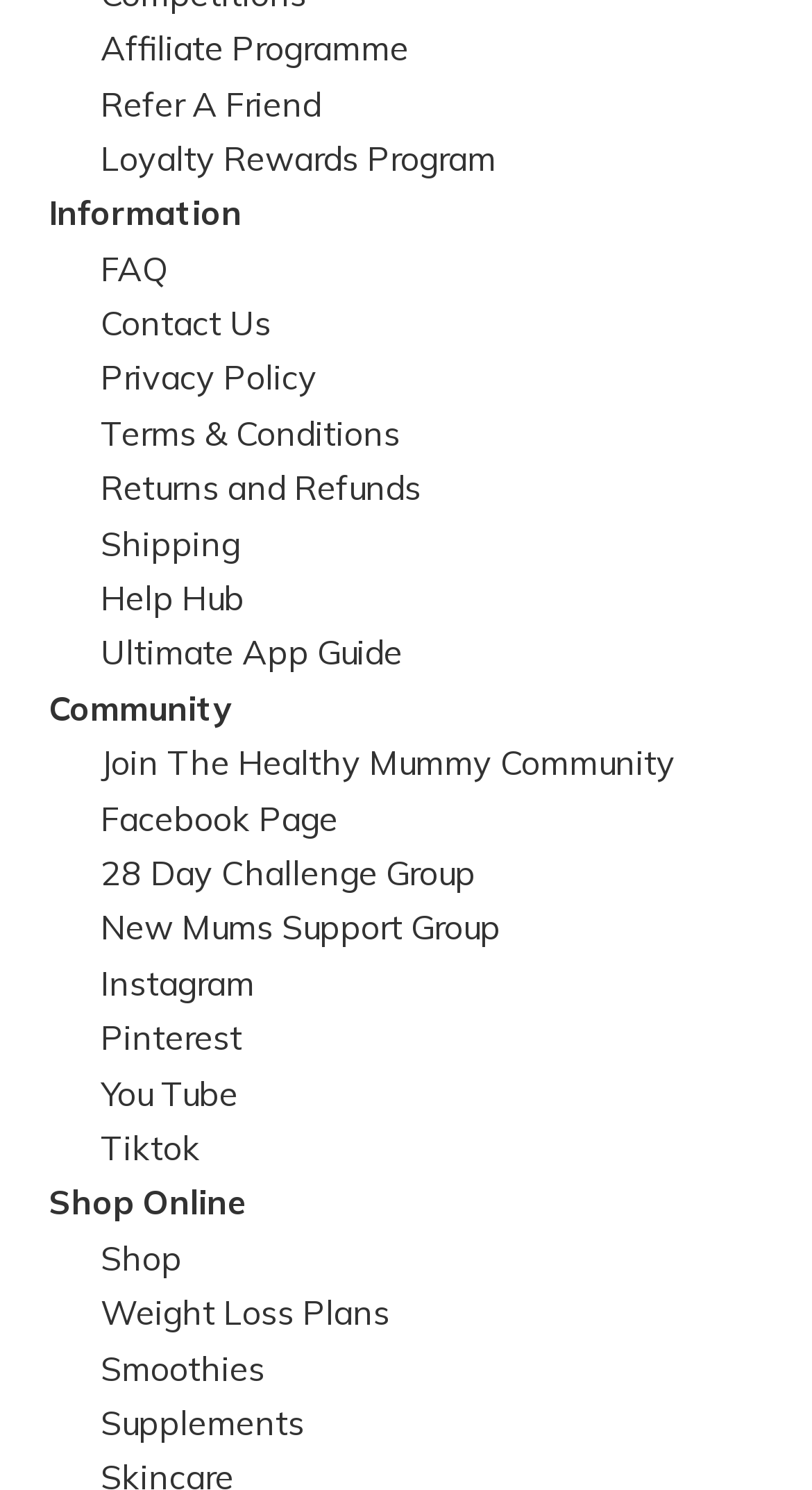Please identify the coordinates of the bounding box that should be clicked to fulfill this instruction: "Click the logo".

None